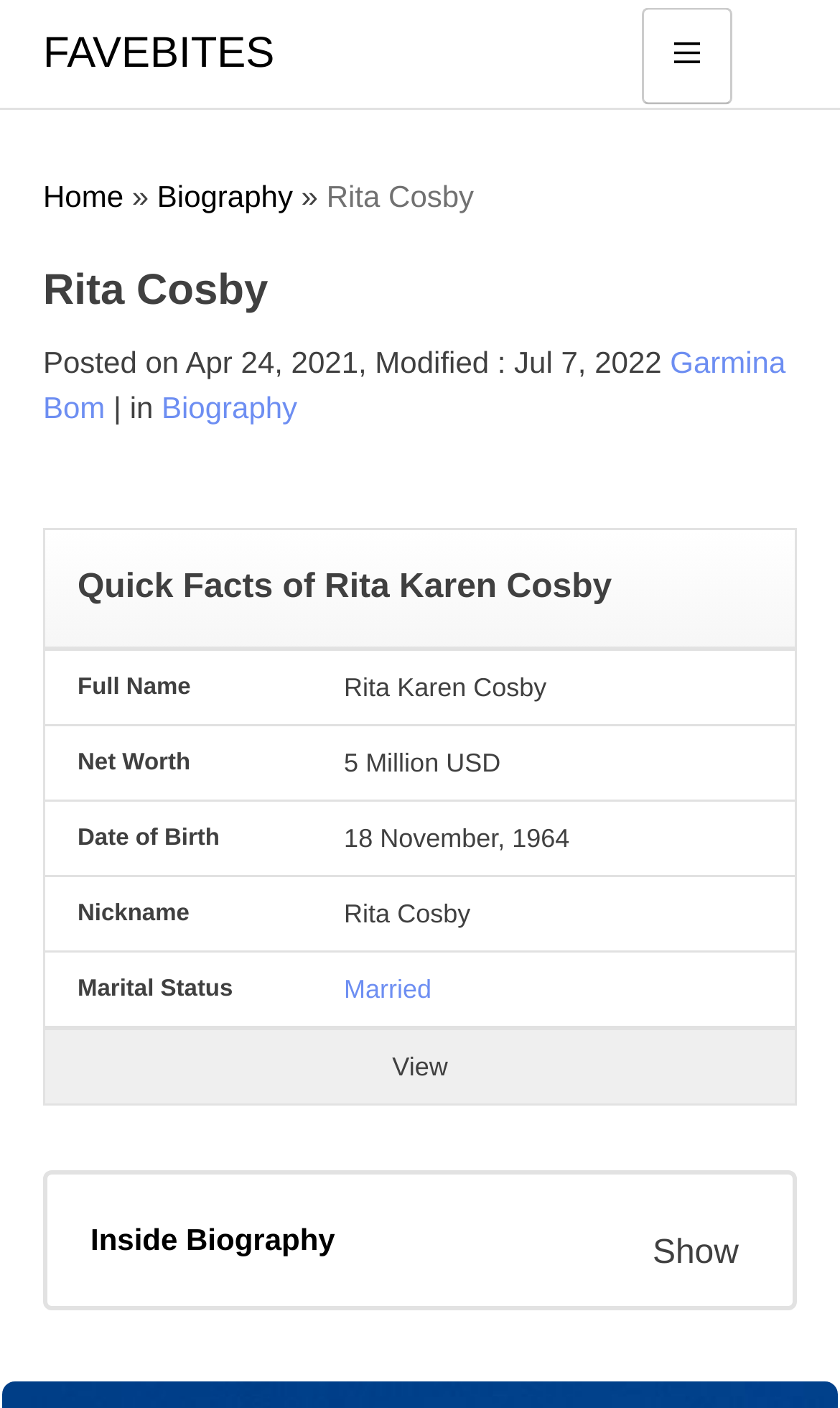Locate the bounding box coordinates of the area where you should click to accomplish the instruction: "Click on the 'Married' link".

[0.409, 0.692, 0.514, 0.713]